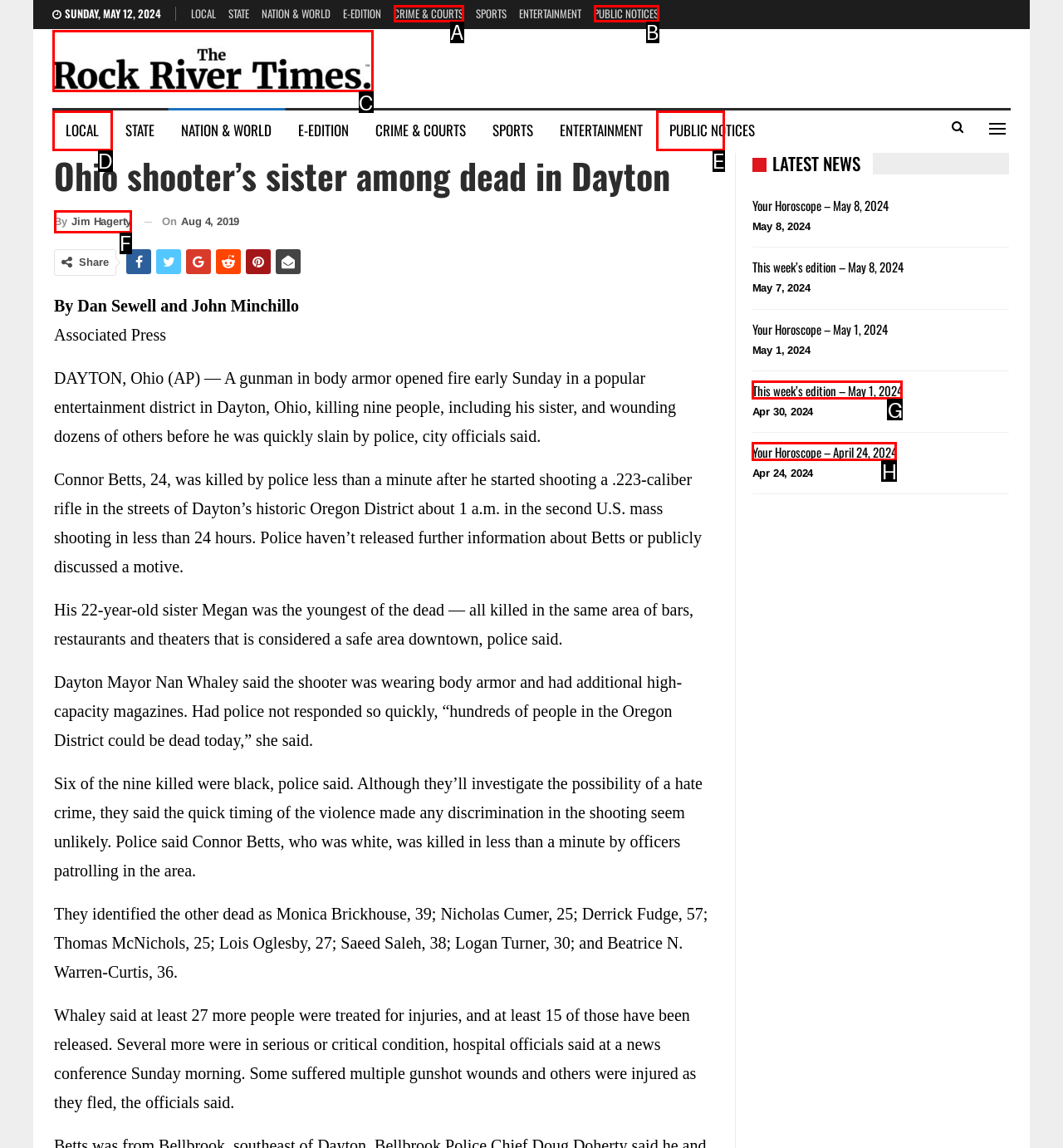Determine the HTML element that aligns with the description: name="submit" value="Post Comment"
Answer by stating the letter of the appropriate option from the available choices.

None